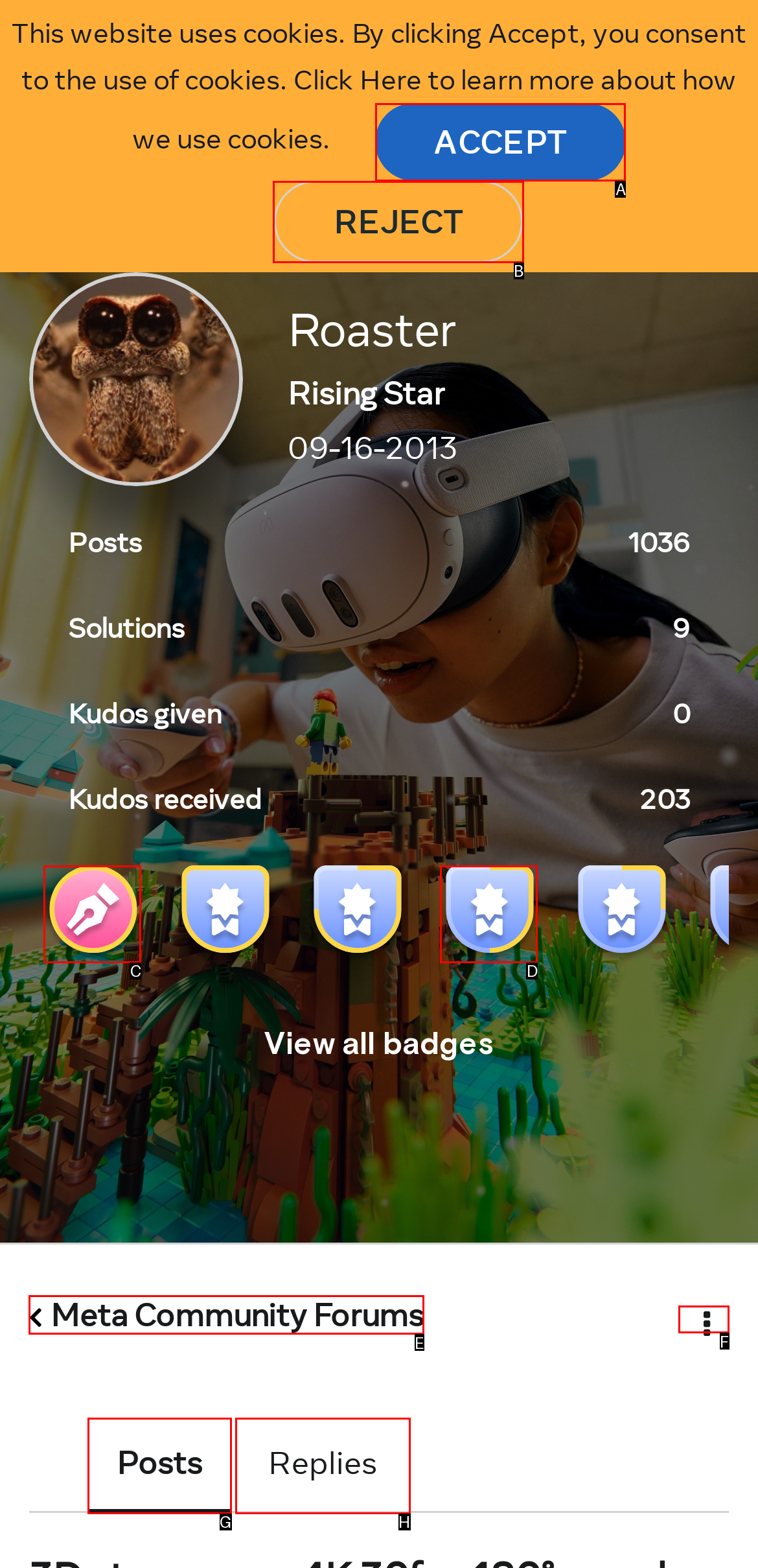Select the appropriate HTML element that needs to be clicked to execute the following task: Go to Meta Community Forums. Respond with the letter of the option.

E